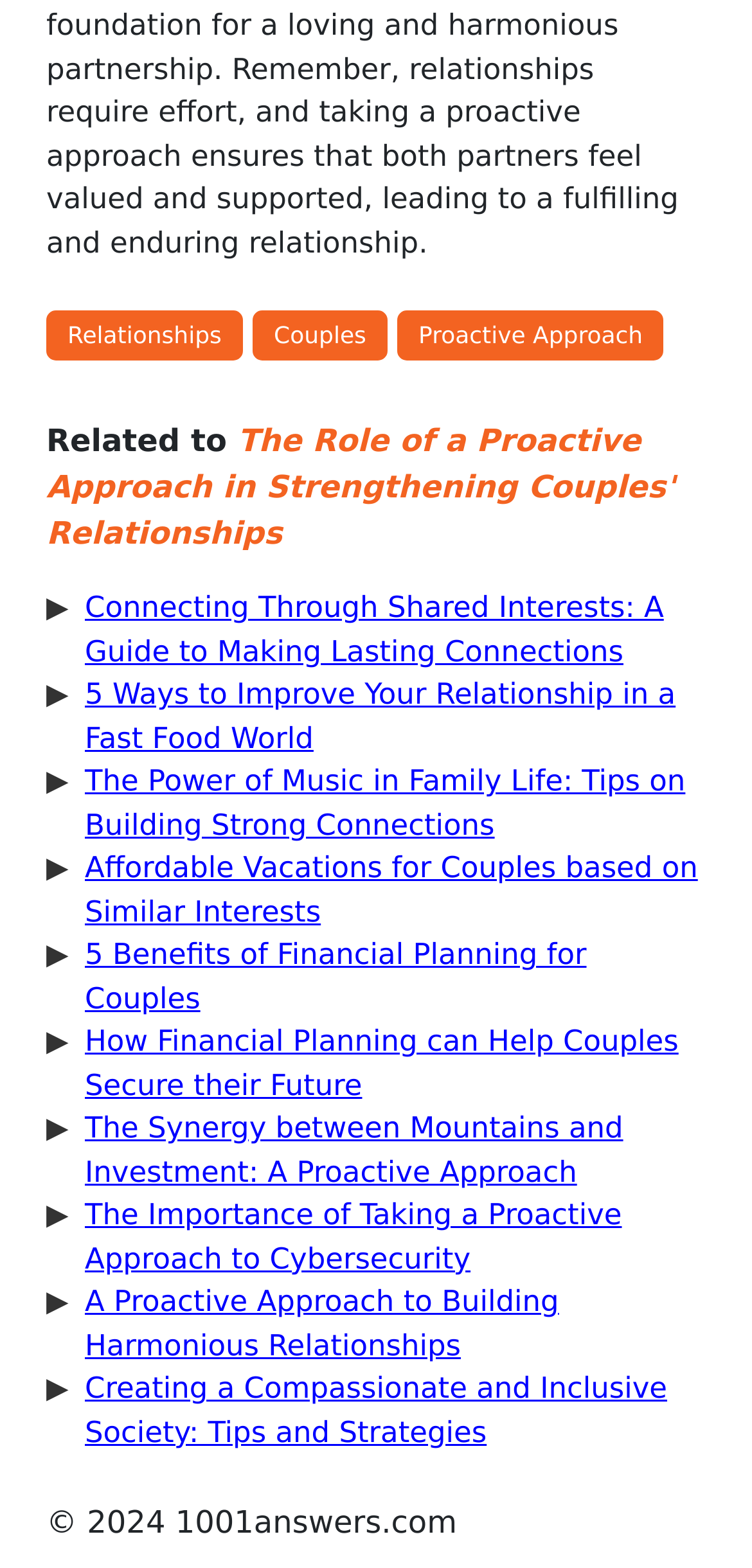Locate the bounding box coordinates of the clickable part needed for the task: "Visit the 'Anime' page".

None